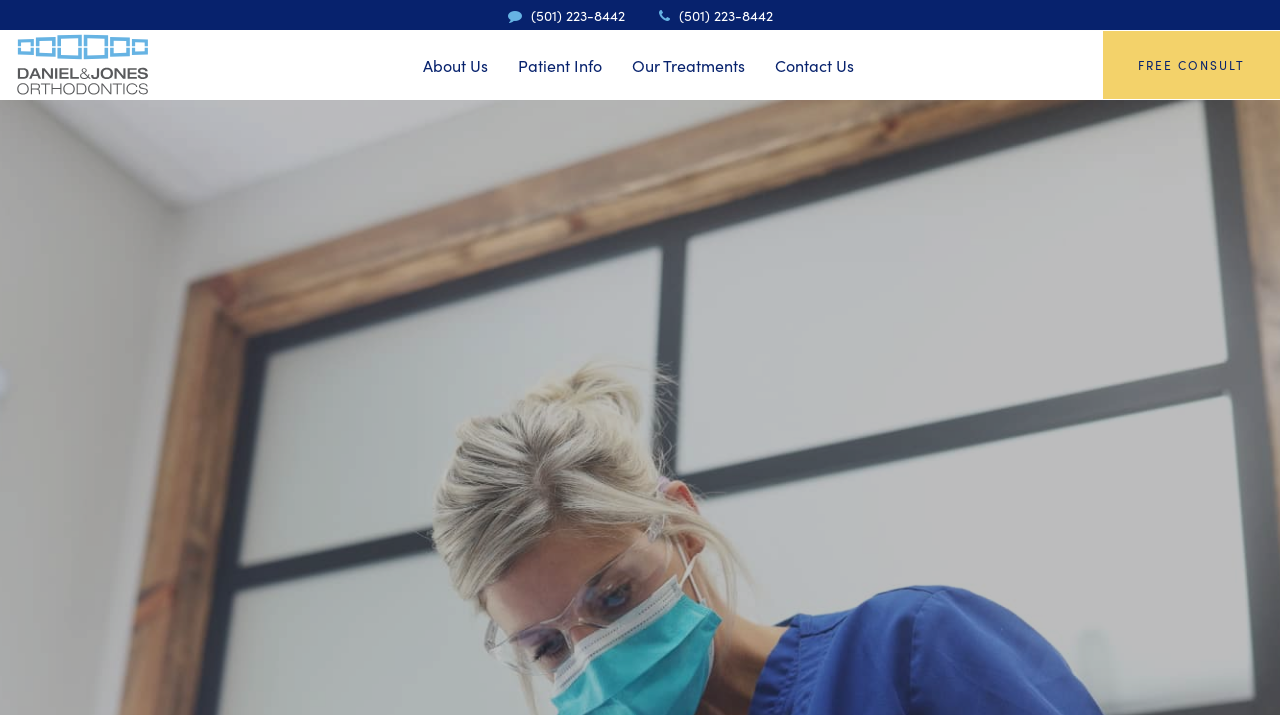Identify the bounding box of the HTML element described here: "Our Treatments". Provide the coordinates as four float numbers between 0 and 1: [left, top, right, bottom].

[0.494, 0.042, 0.582, 0.14]